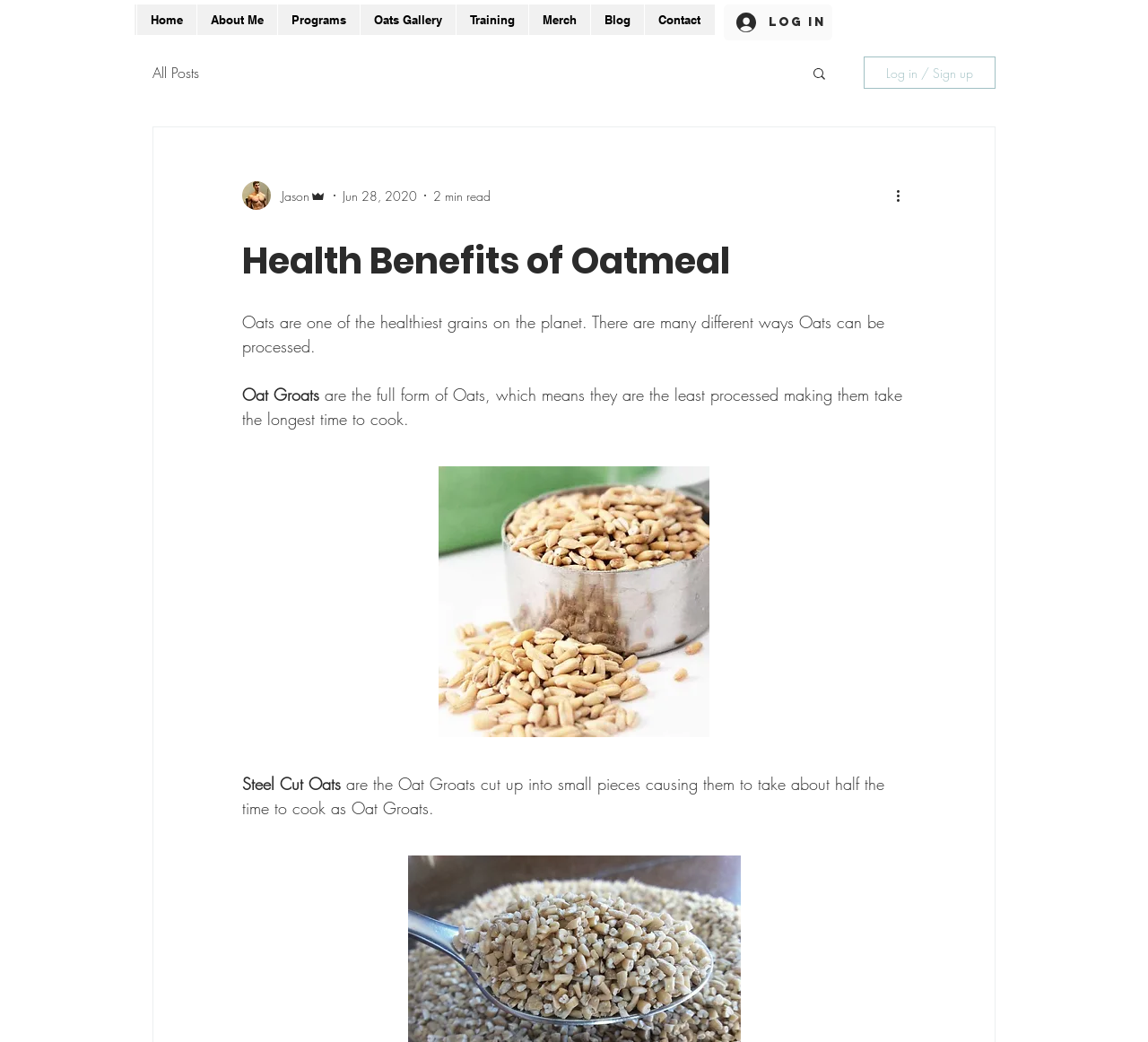Find and indicate the bounding box coordinates of the region you should select to follow the given instruction: "read more about health benefits of oatmeal".

[0.211, 0.225, 0.789, 0.276]